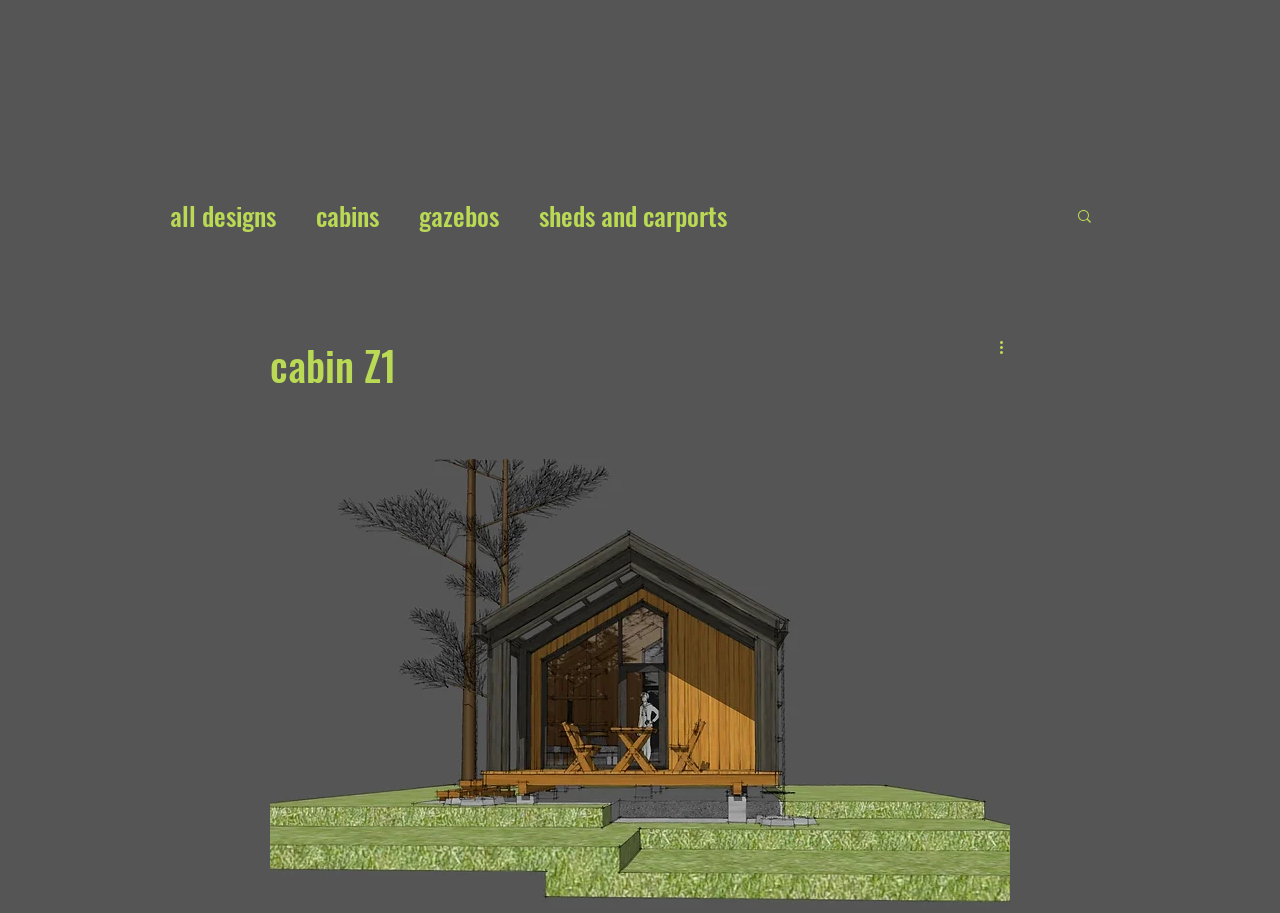Given the description: "sheds and carports", determine the bounding box coordinates of the UI element. The coordinates should be formatted as four float numbers between 0 and 1, [left, top, right, bottom].

[0.421, 0.214, 0.568, 0.257]